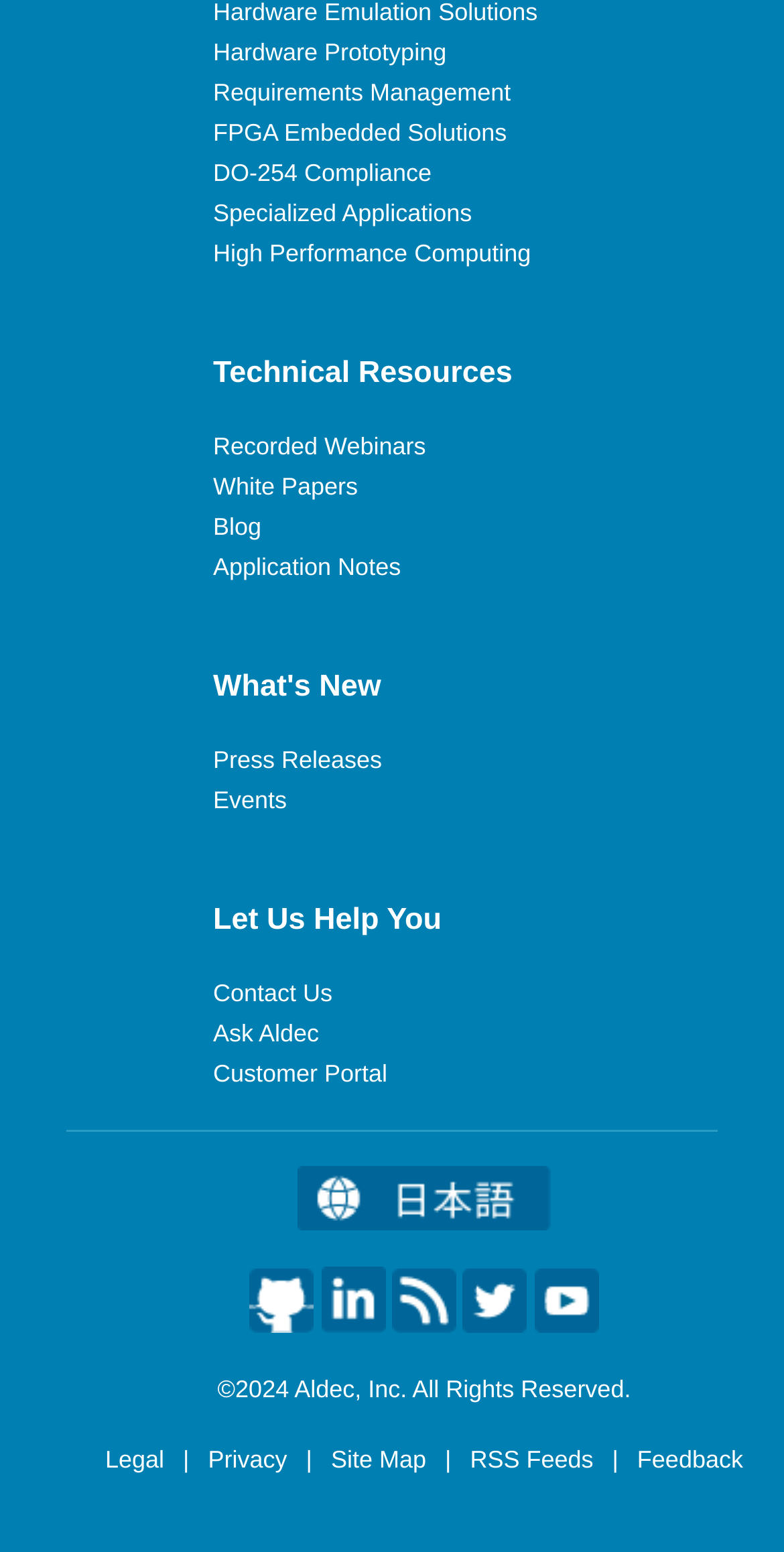What are the main categories of technical resources?
Refer to the image and give a detailed answer to the query.

By examining the webpage, I found a section labeled 'Technical Resources' which contains links to various categories, including 'Recorded Webinars', 'White Papers', 'Blog', and 'Application Notes'. These categories are likely the main types of technical resources available on the website.